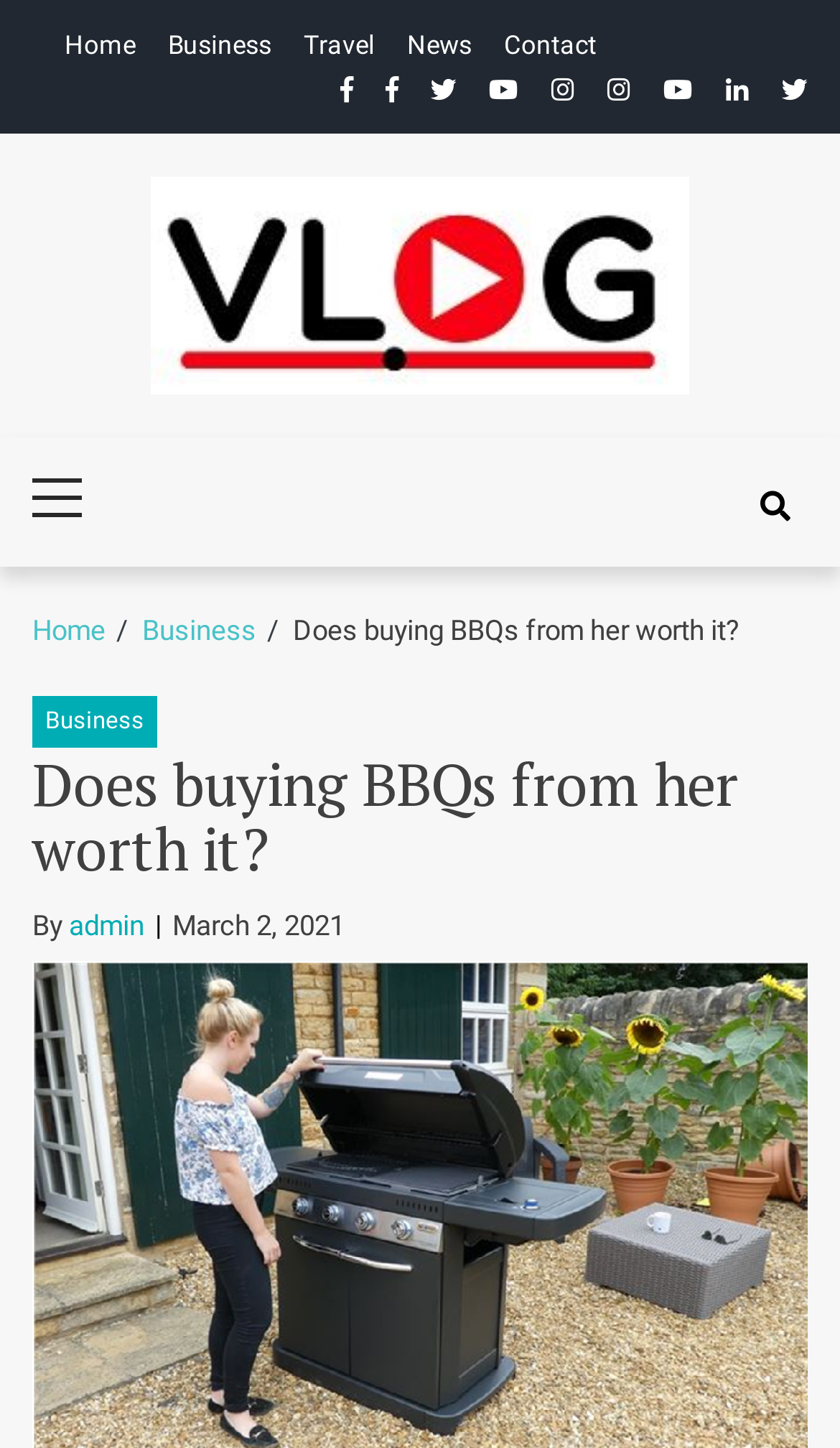Utilize the details in the image to thoroughly answer the following question: What is the name of the blog?

I found the name of the blog by looking at the StaticText element with the text 'My WordPress Blog'.